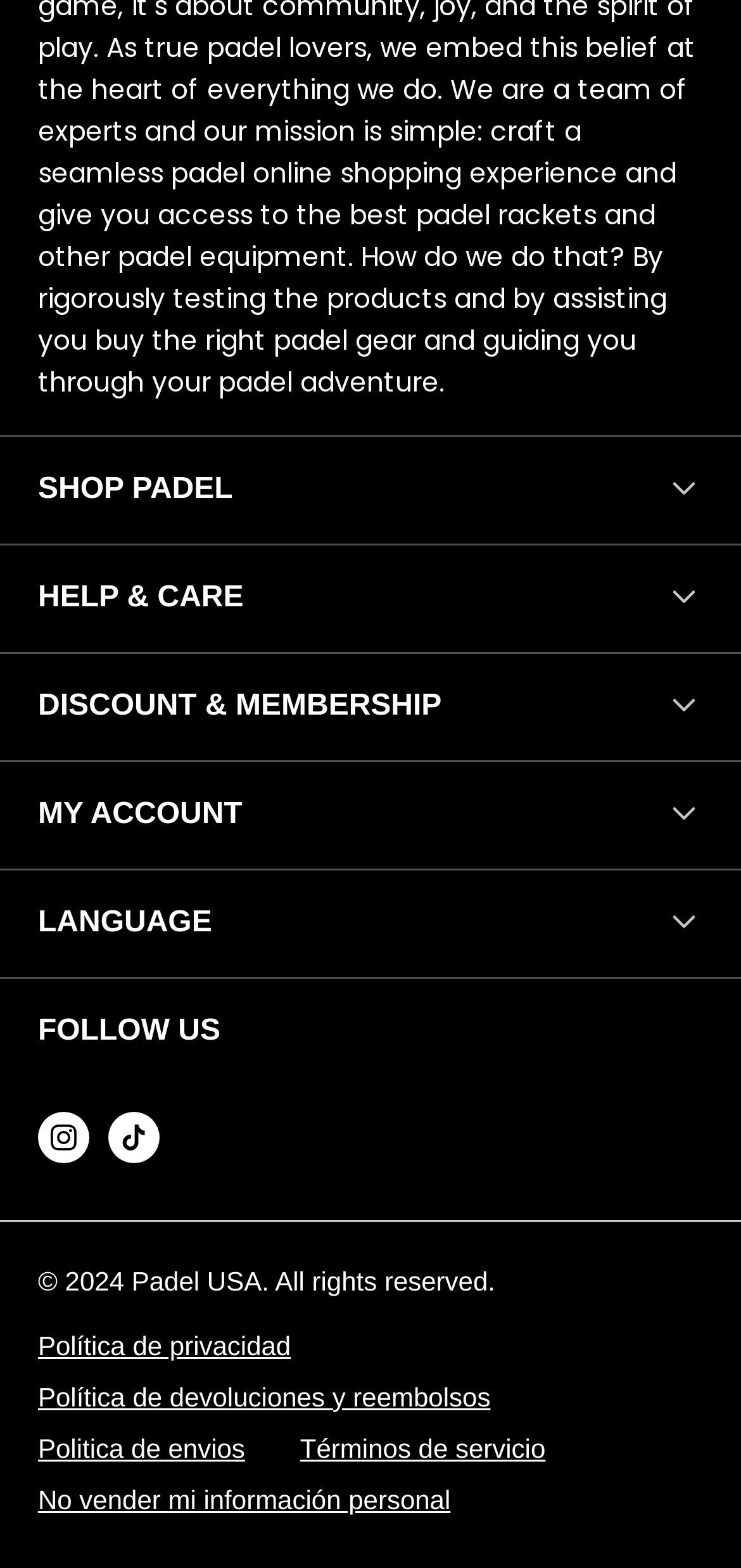Please find the bounding box for the UI element described by: "Instagram".

[0.051, 0.709, 0.121, 0.741]